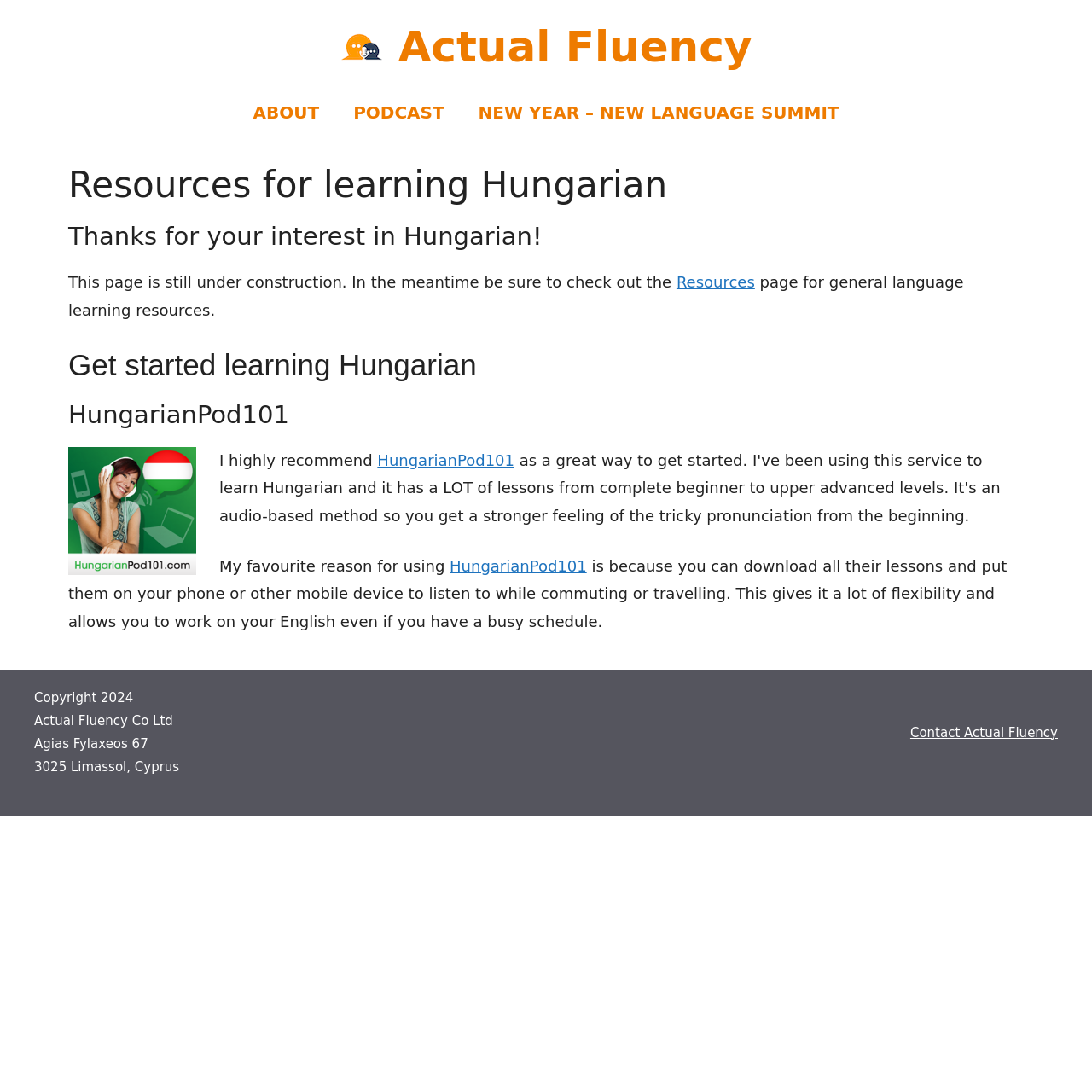What is the benefit of using HungarianPod101?
Look at the screenshot and respond with one word or a short phrase.

Flexibility to learn on-the-go